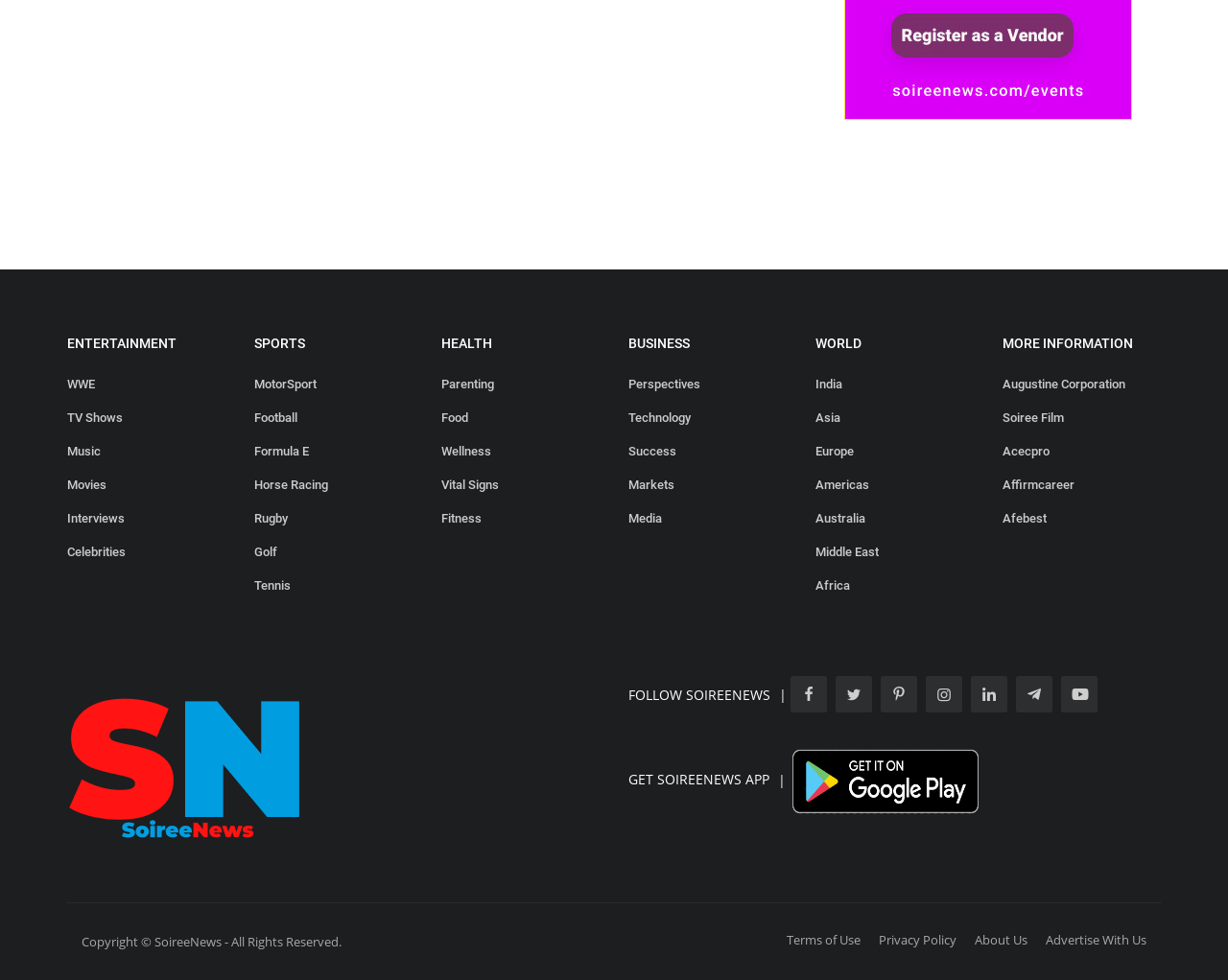Pinpoint the bounding box coordinates of the area that must be clicked to complete this instruction: "Search library".

None